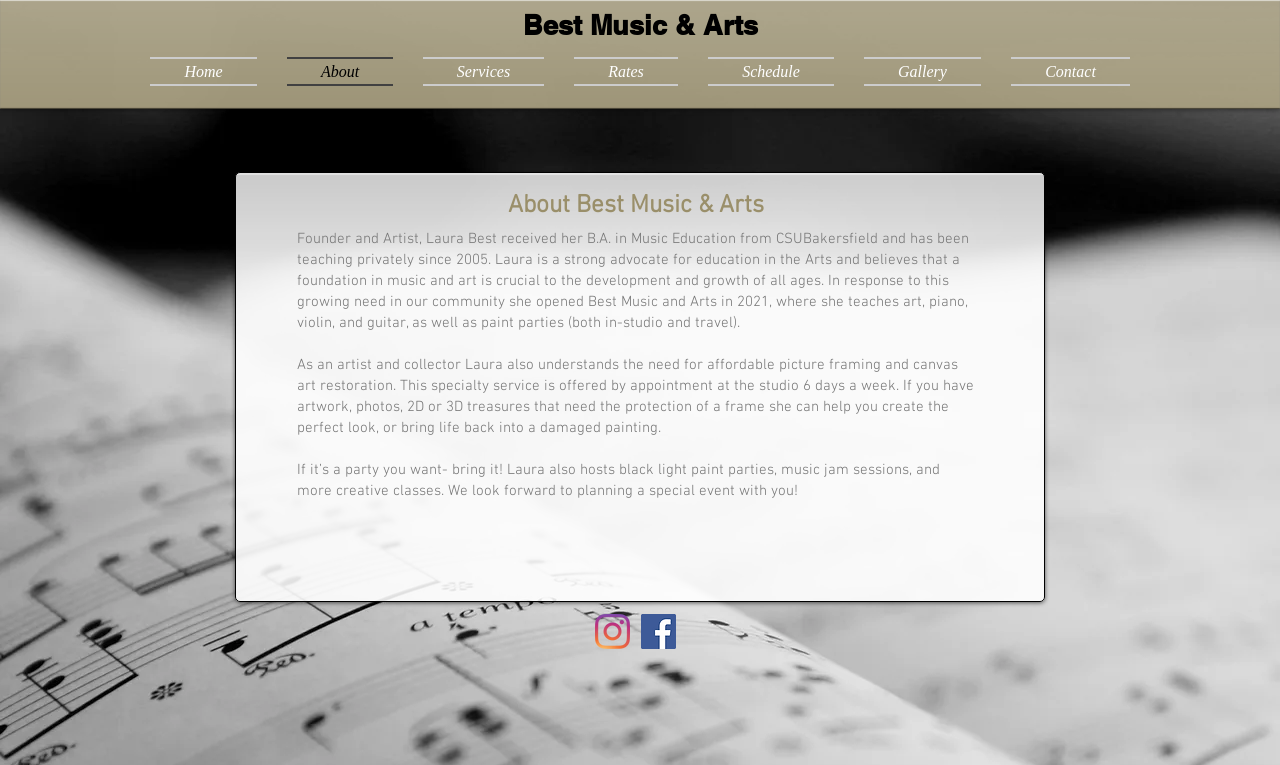Find the bounding box coordinates of the area that needs to be clicked in order to achieve the following instruction: "learn about services". The coordinates should be specified as four float numbers between 0 and 1, i.e., [left, top, right, bottom].

[0.319, 0.075, 0.437, 0.112]